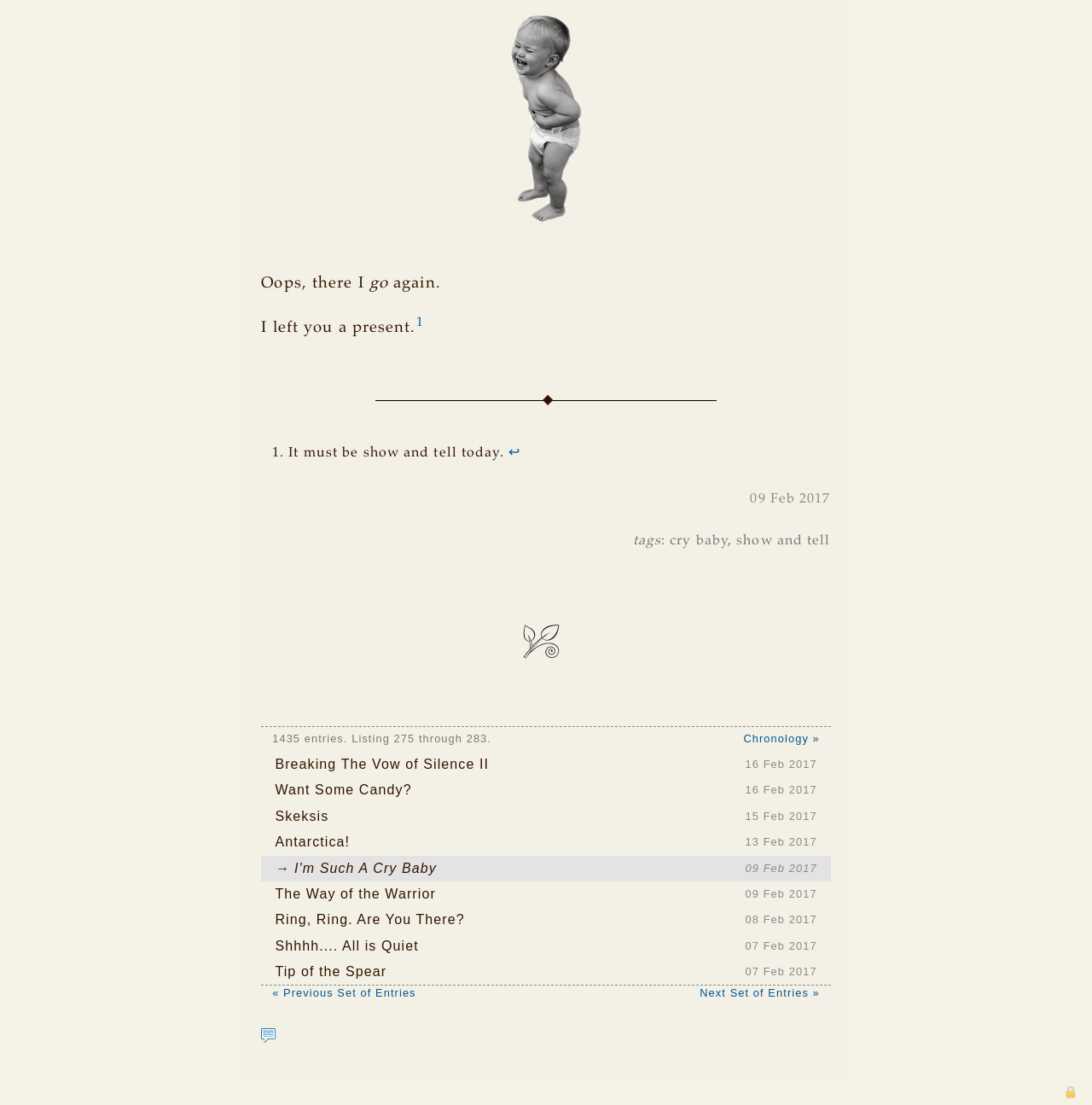Highlight the bounding box coordinates of the region I should click on to meet the following instruction: "View the tags".

[0.579, 0.483, 0.605, 0.496]